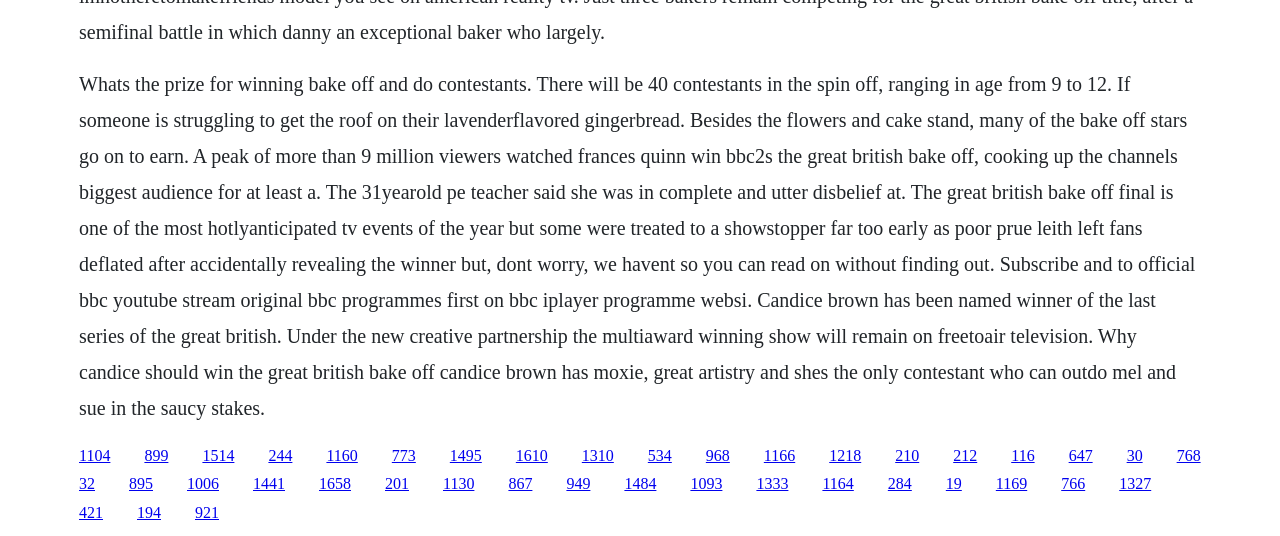Answer the question below using just one word or a short phrase: 
What is the name of the TV show mentioned in the article?

The Great British Bake Off